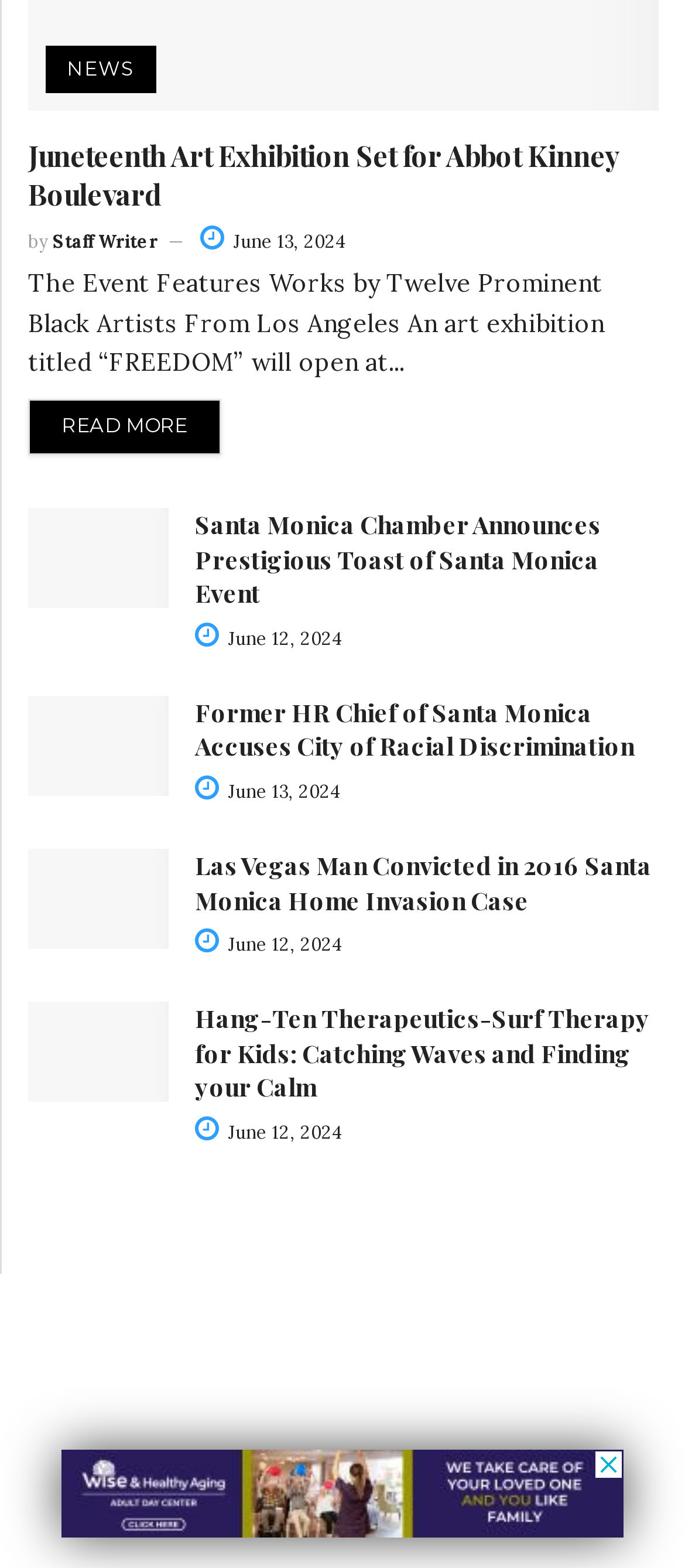Provide a short answer to the following question with just one word or phrase: Who wrote the second article?

Staff Writer